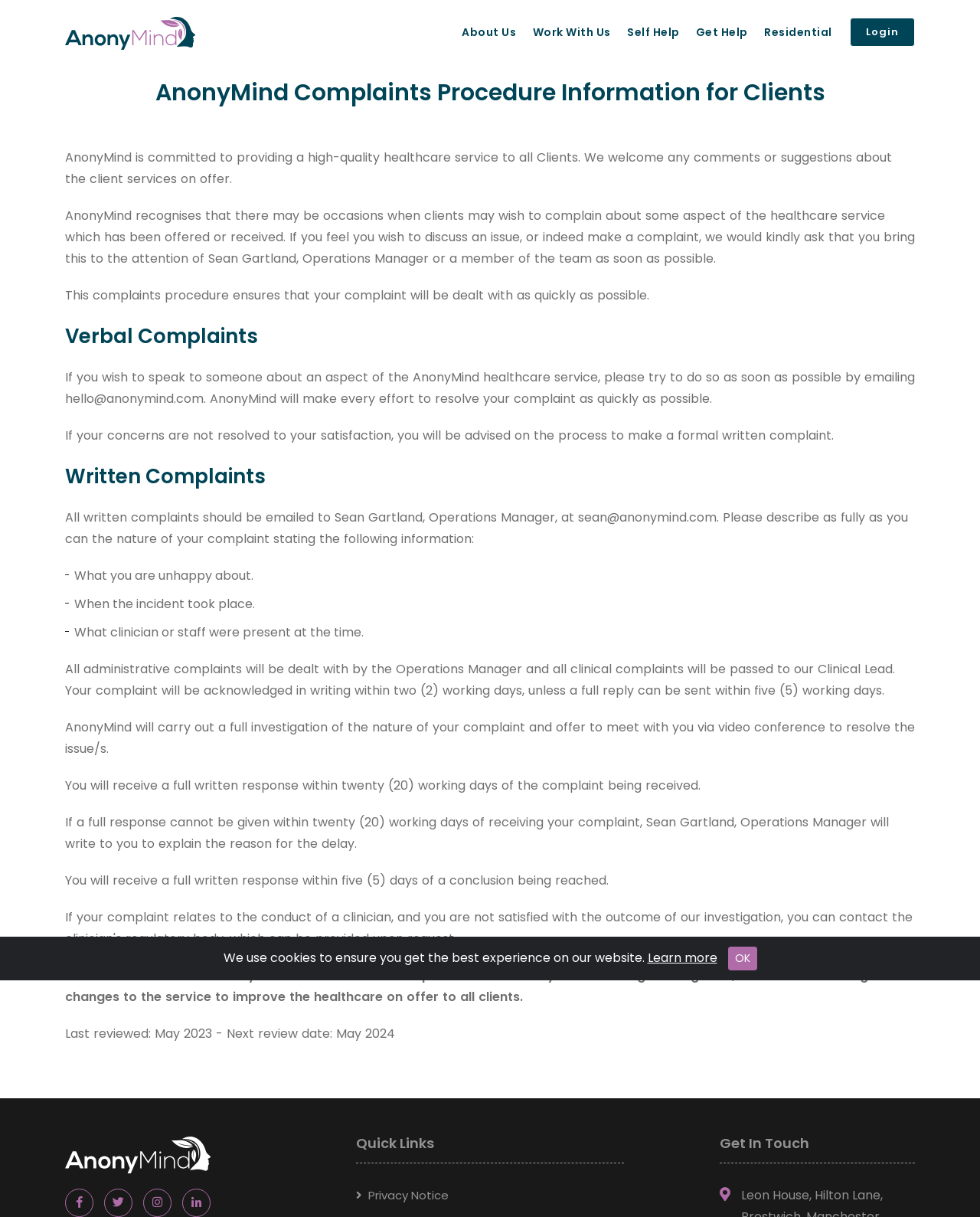Find the bounding box coordinates of the element I should click to carry out the following instruction: "Click the Facebook link".

[0.067, 0.977, 0.095, 0.999]